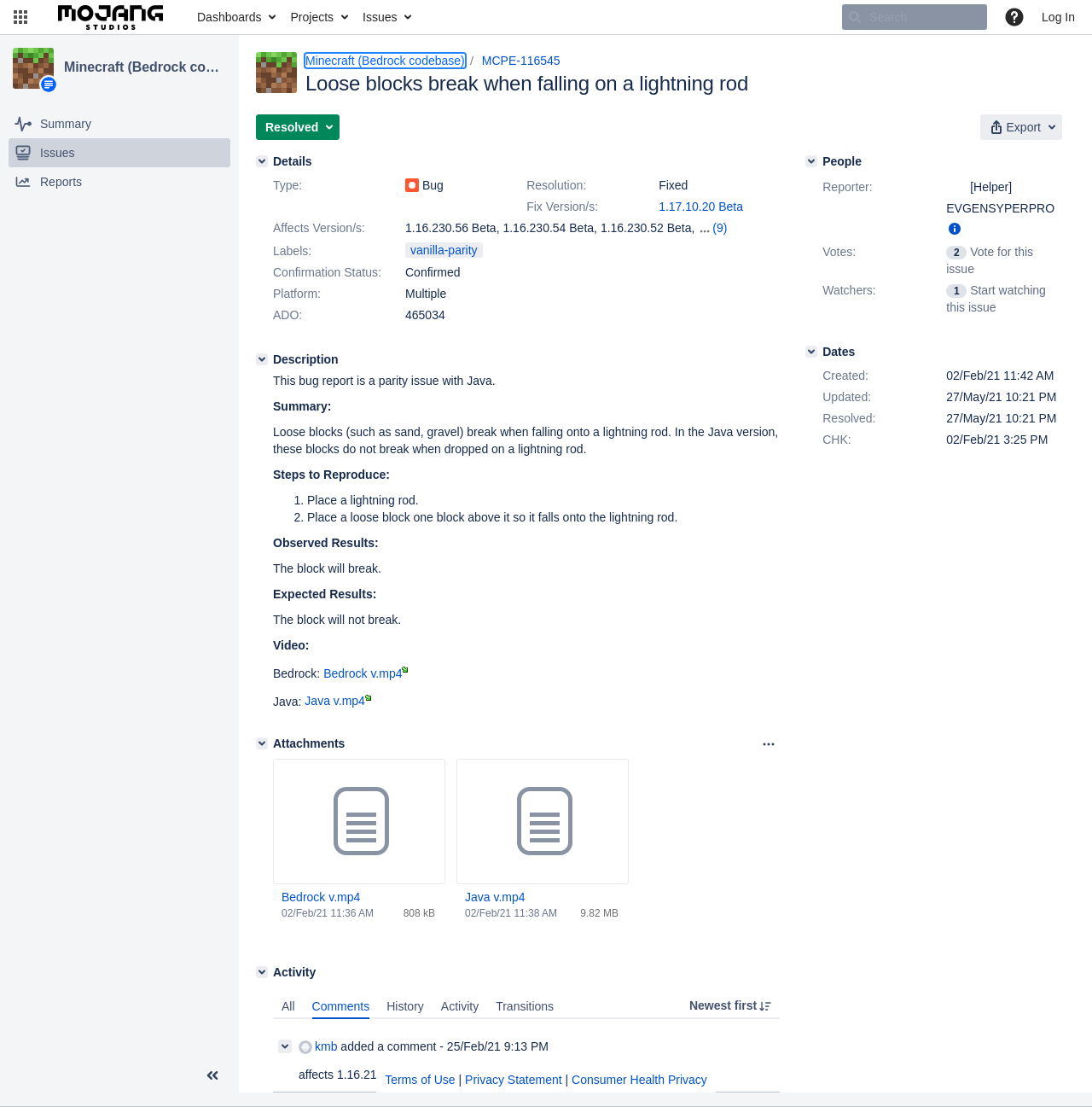Please indicate the bounding box coordinates for the clickable area to complete the following task: "Collapse sidebar". The coordinates should be specified as four float numbers between 0 and 1, i.e., [left, top, right, bottom].

[0.178, 0.96, 0.211, 0.983]